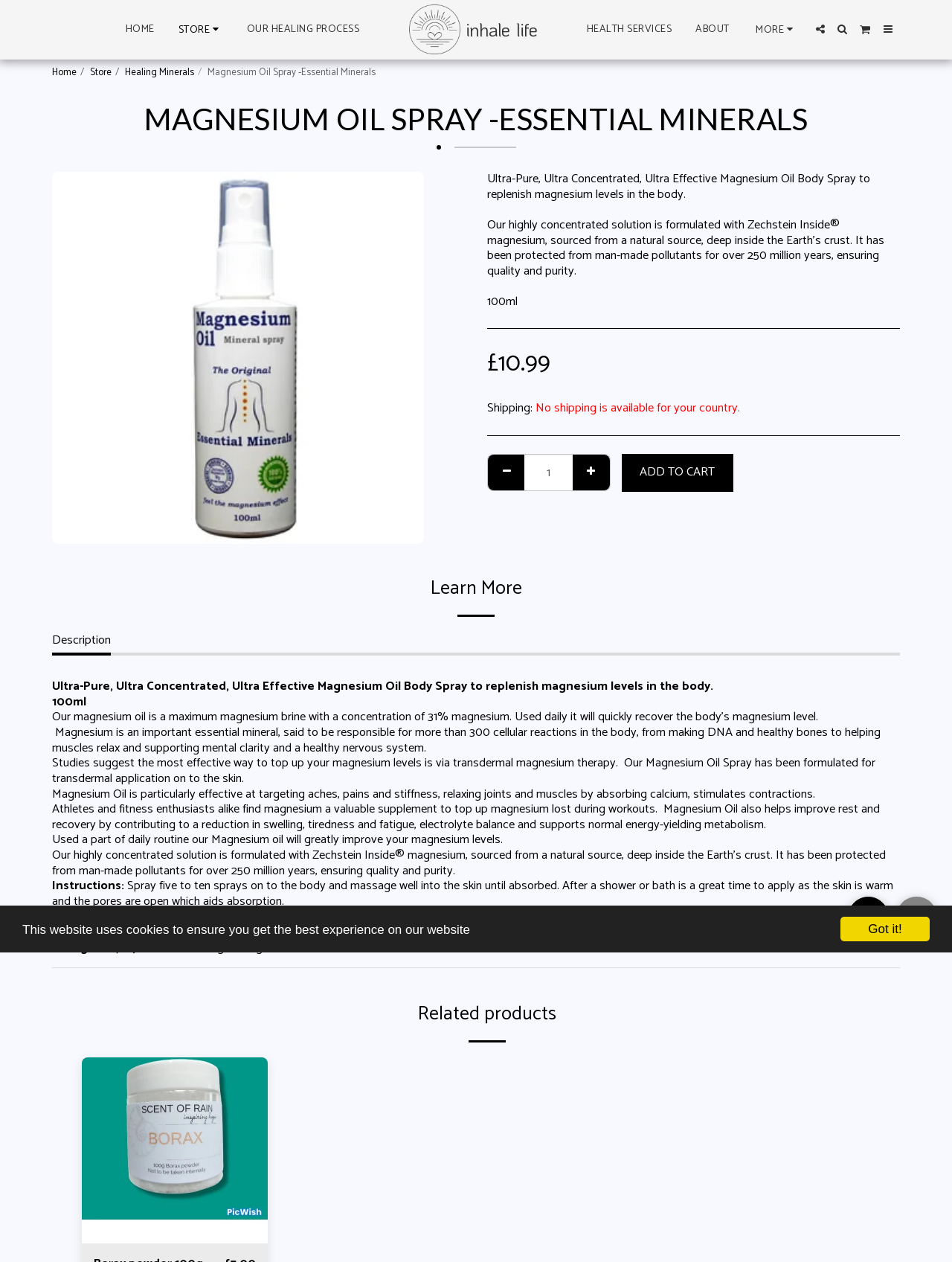Determine the bounding box coordinates for the clickable element required to fulfill the instruction: "Click the 'Add To Cart' button". Provide the coordinates as four float numbers between 0 and 1, i.e., [left, top, right, bottom].

[0.653, 0.359, 0.77, 0.39]